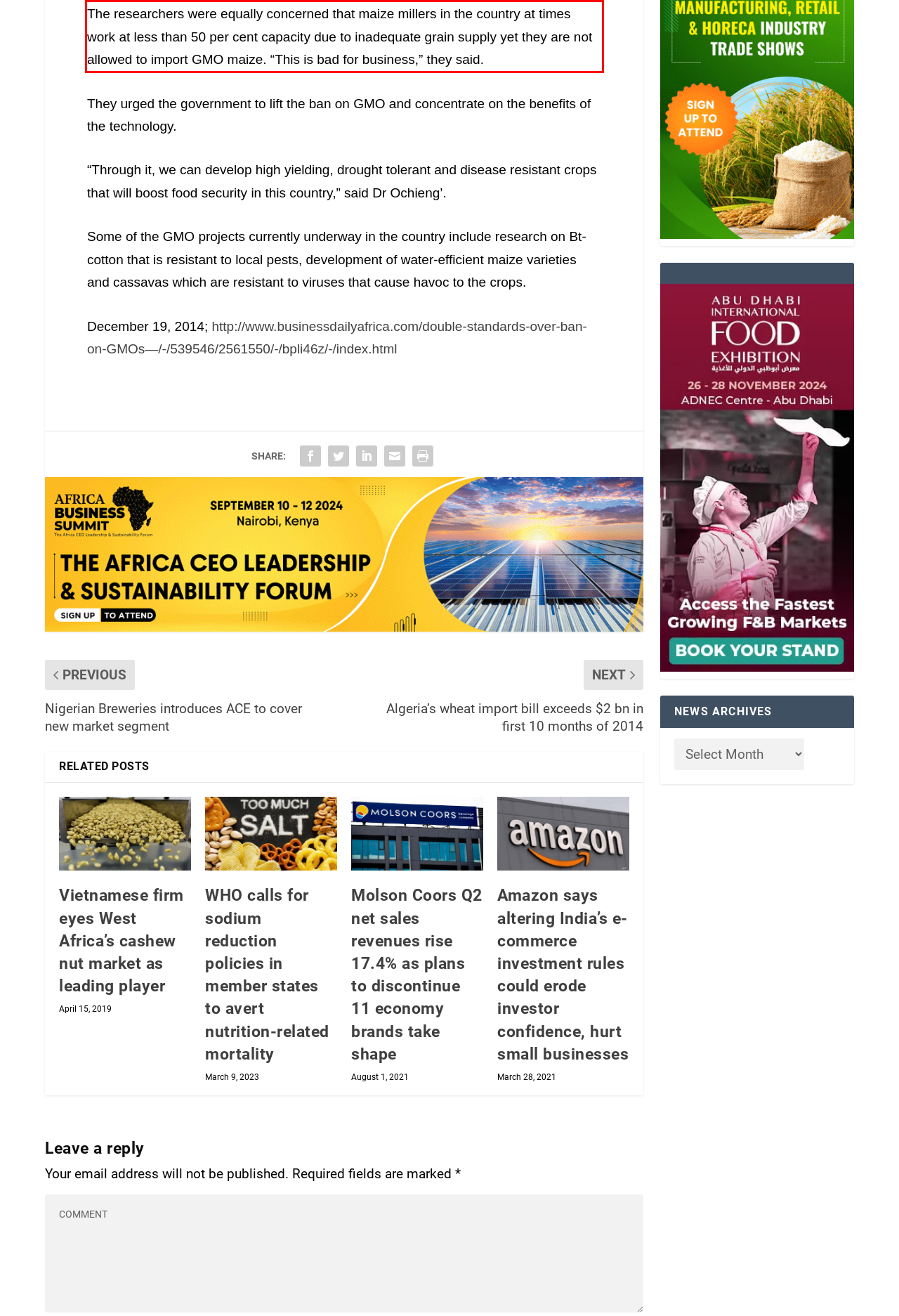Please recognize and transcribe the text located inside the red bounding box in the webpage image.

The researchers were equally concerned that maize millers in the country at times work at less than 50 per cent capacity due to inadequate grain supply yet they are not allowed to import GMO maize. “This is bad for business,” they said.